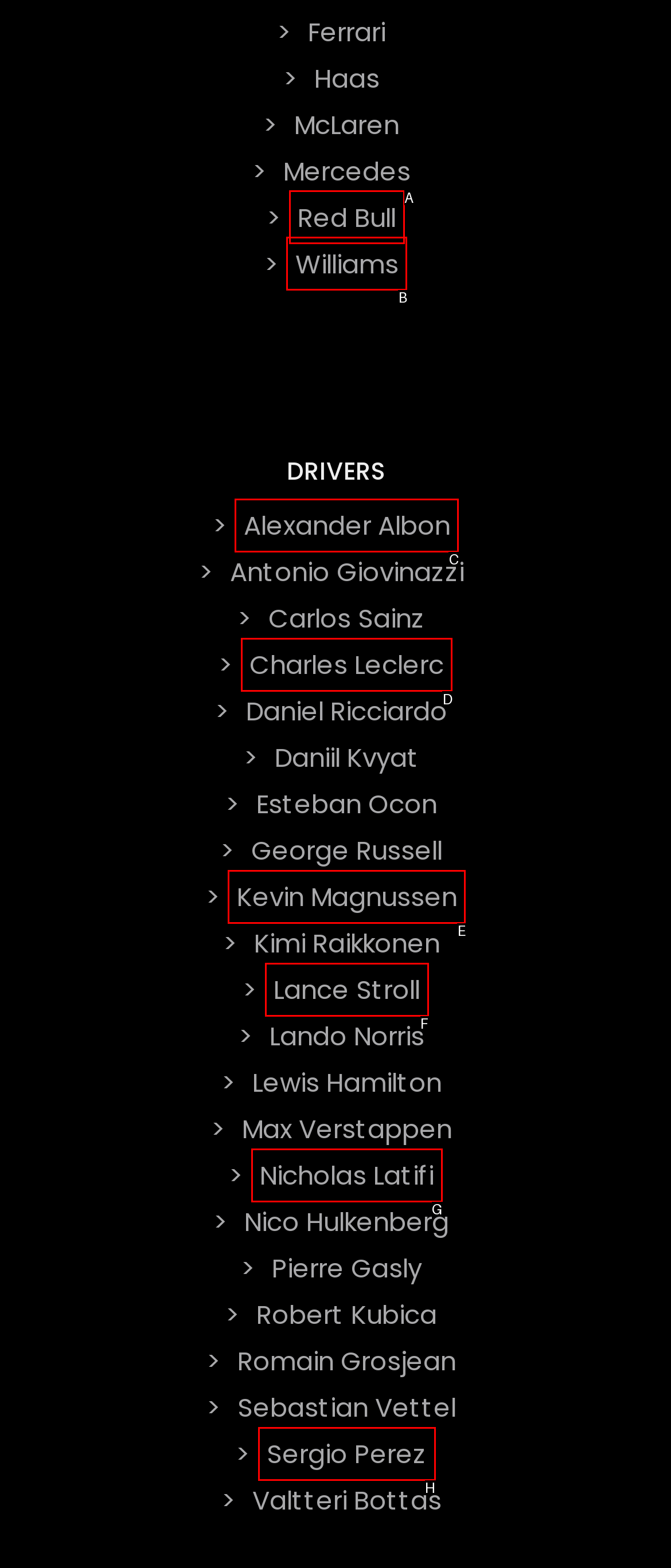From the given choices, which option should you click to complete this task: Navigate to the previous post 'Ground Zero After Osama'? Answer with the letter of the correct option.

None